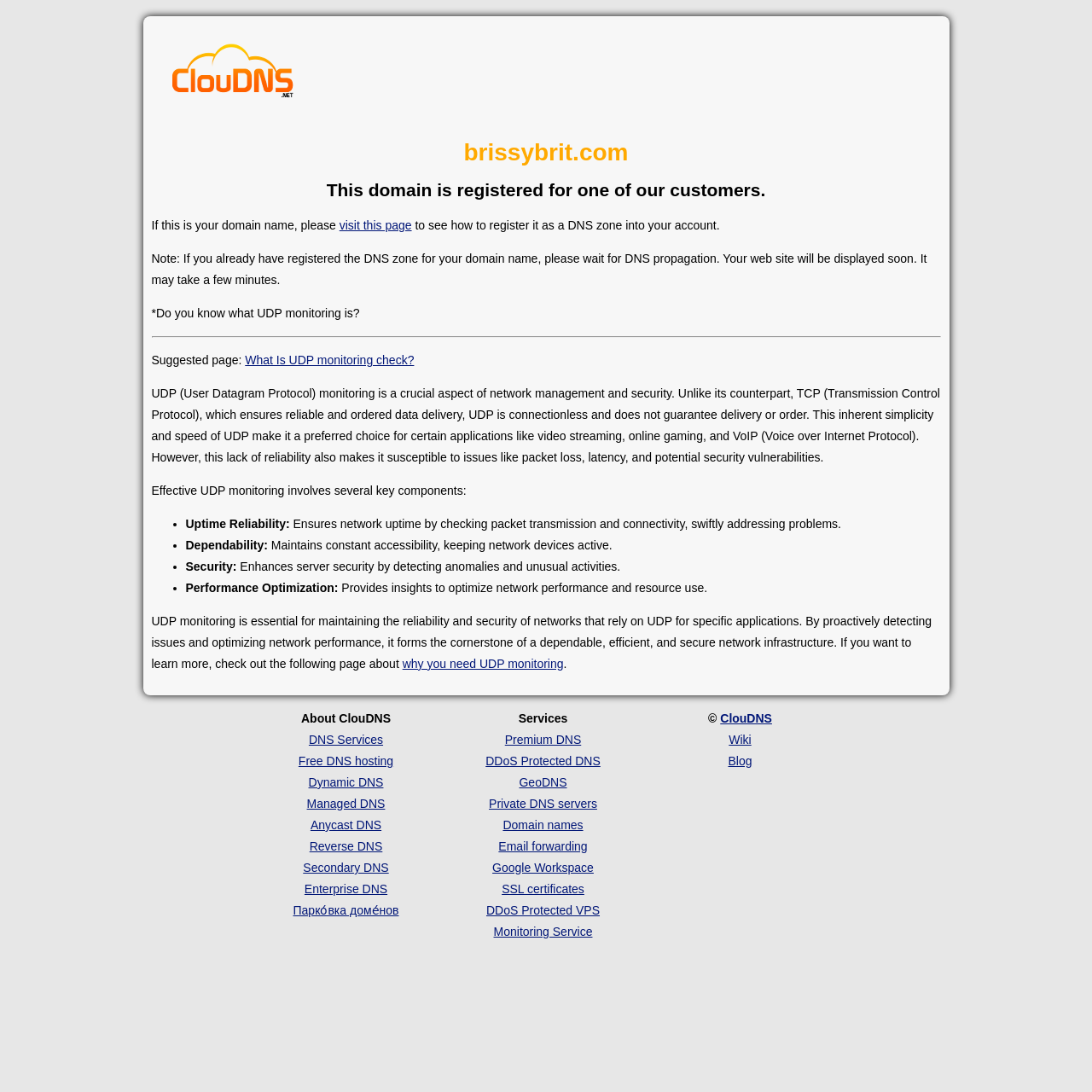Given the element description Harte 1 (1), predict the bounding box coordinates for the UI element in the webpage screenshot. The format should be (top-left x, top-left y, bottom-right x, bottom-right y), and the values should be between 0 and 1.

None